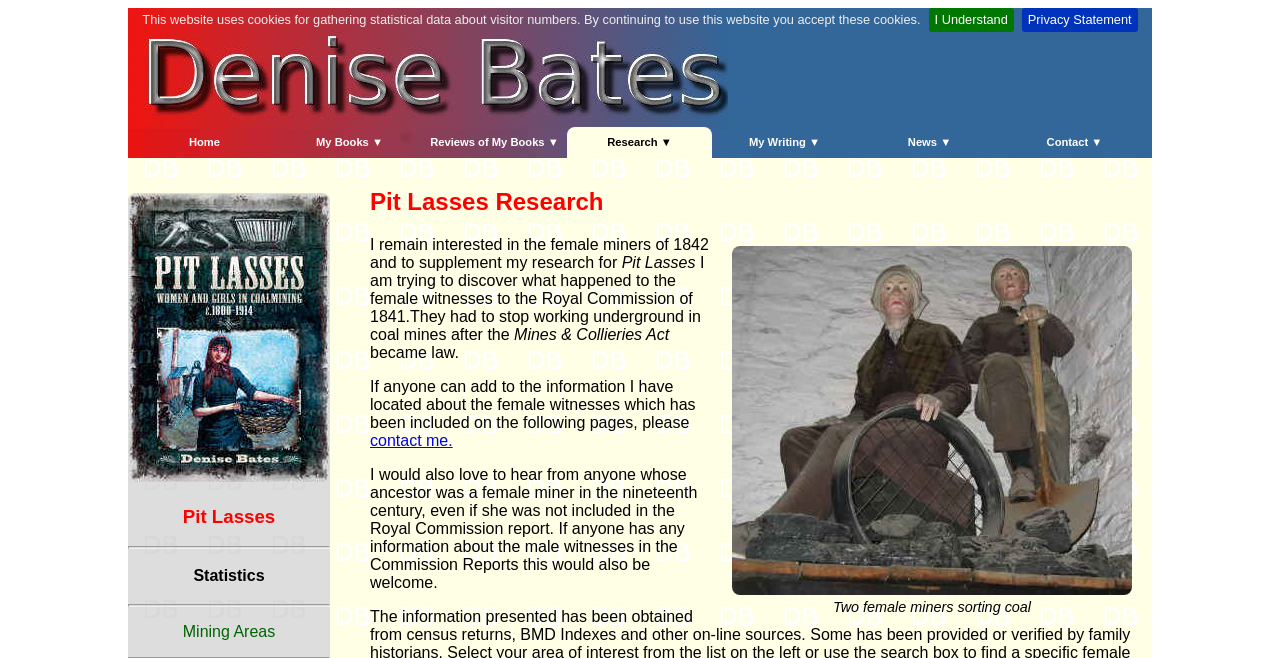Find and indicate the bounding box coordinates of the region you should select to follow the given instruction: "Contact the author".

[0.289, 0.656, 0.354, 0.682]